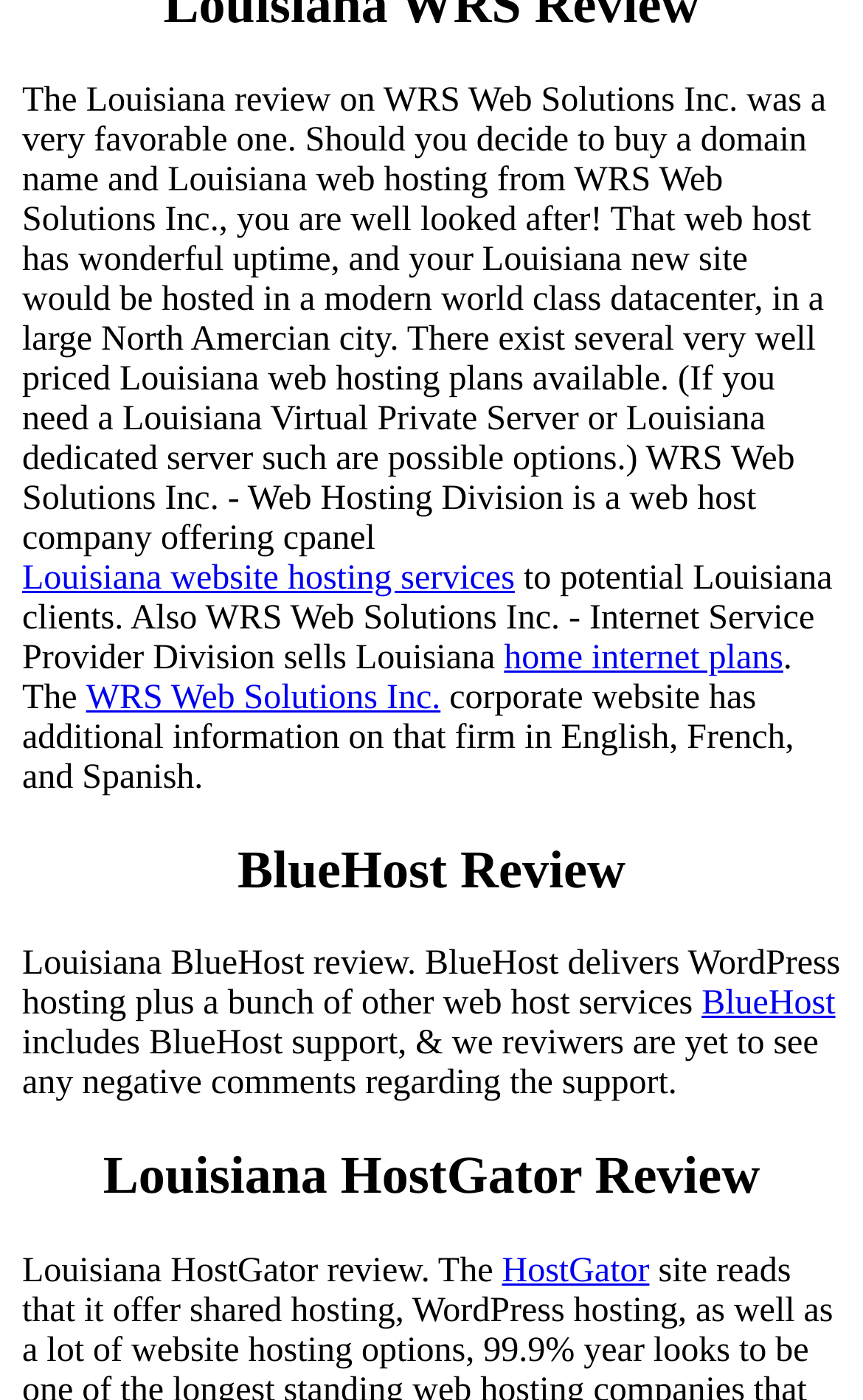What languages are available on WRS Web Solutions Inc.'s corporate website?
Ensure your answer is thorough and detailed.

The text states that WRS Web Solutions Inc.'s corporate website has additional information in English, French, and Spanish, implying that the website is available in these three languages.